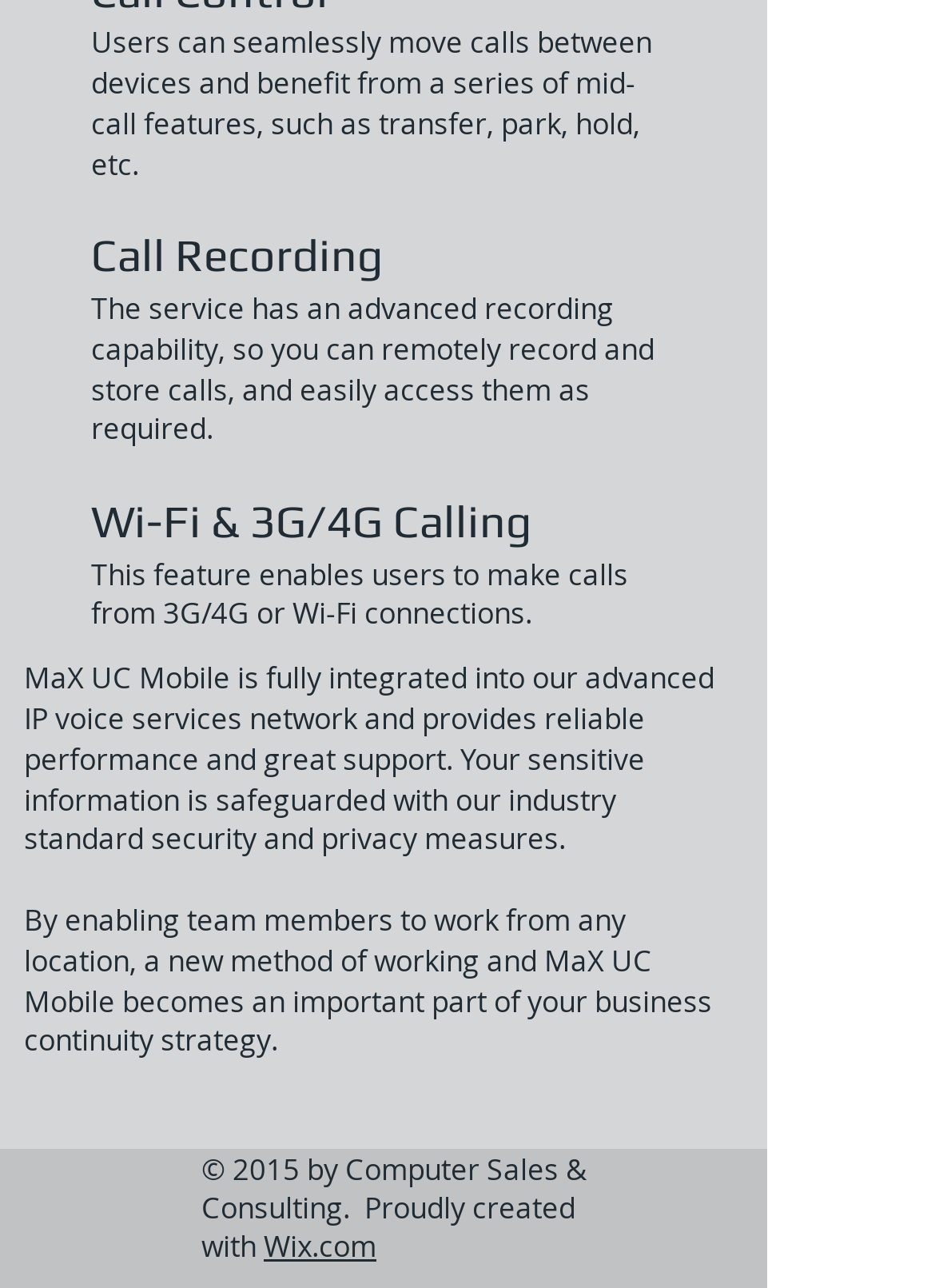How does MaX UC Mobile ensure security?
From the image, provide a succinct answer in one word or a short phrase.

Industry standard security